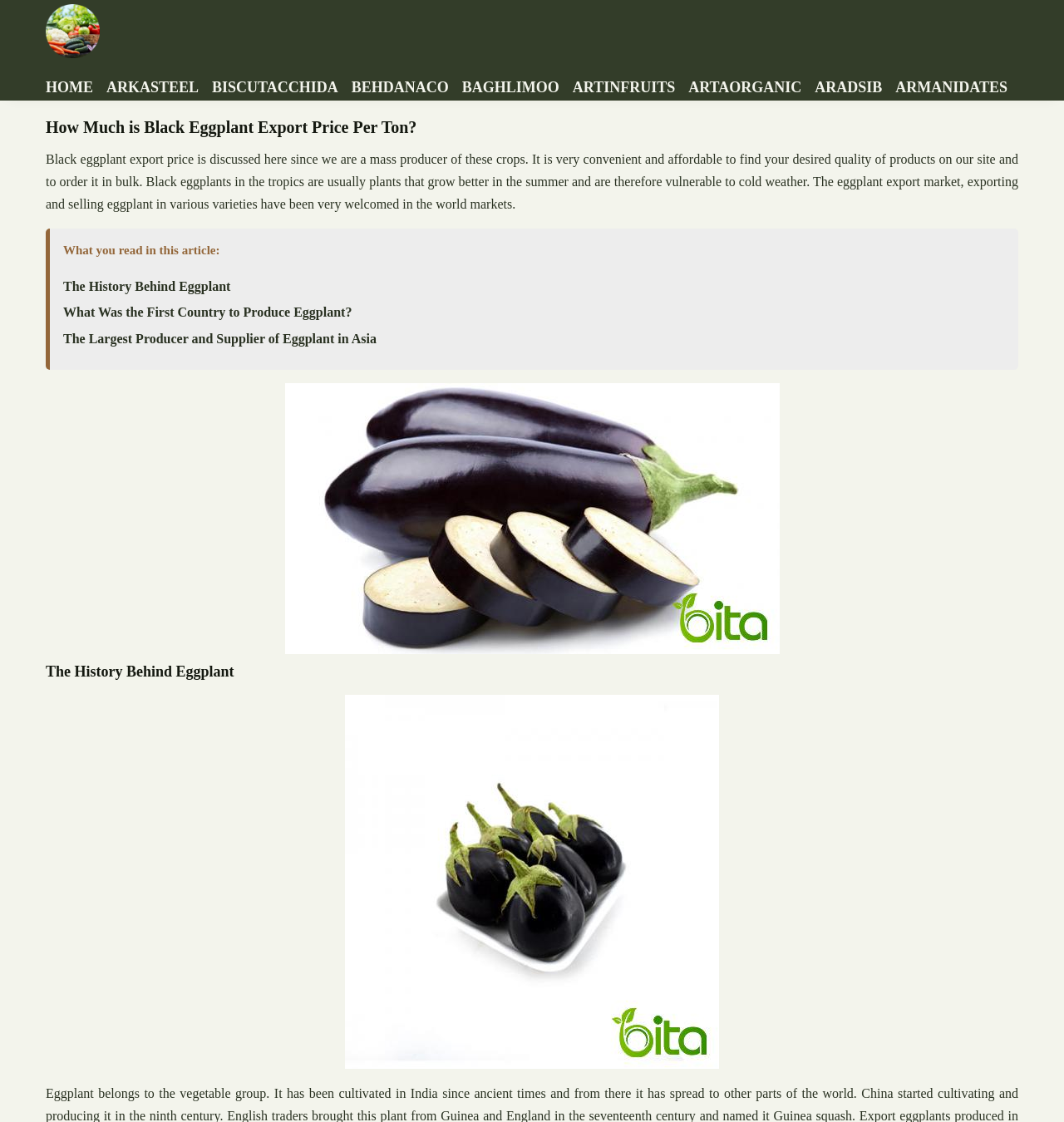Please find the bounding box coordinates of the element that needs to be clicked to perform the following instruction: "View the image of Black Eggplant". The bounding box coordinates should be four float numbers between 0 and 1, represented as [left, top, right, bottom].

[0.268, 0.342, 0.732, 0.583]